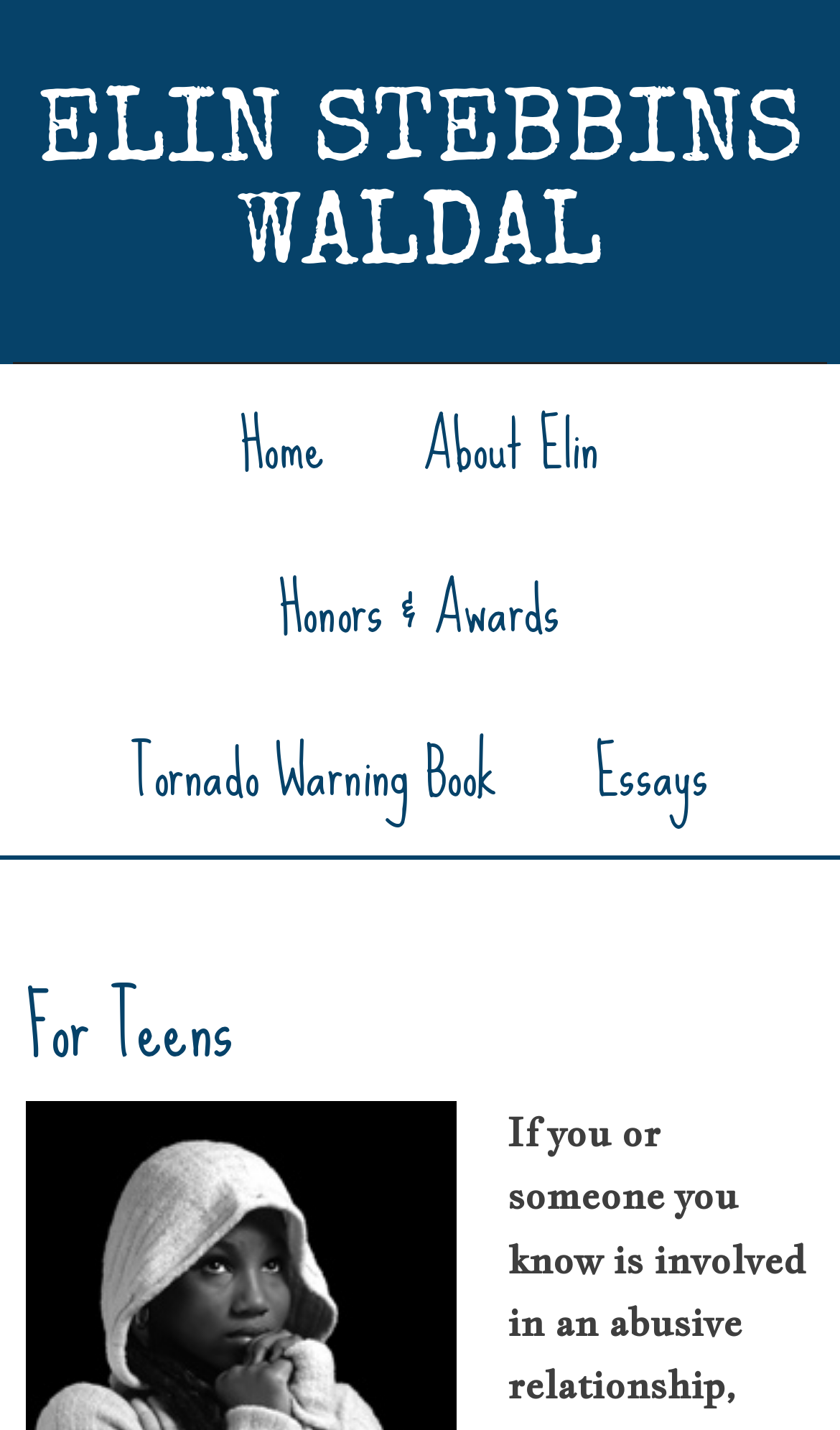Respond to the question below with a single word or phrase:
How many links are present in the navigation menu?

5